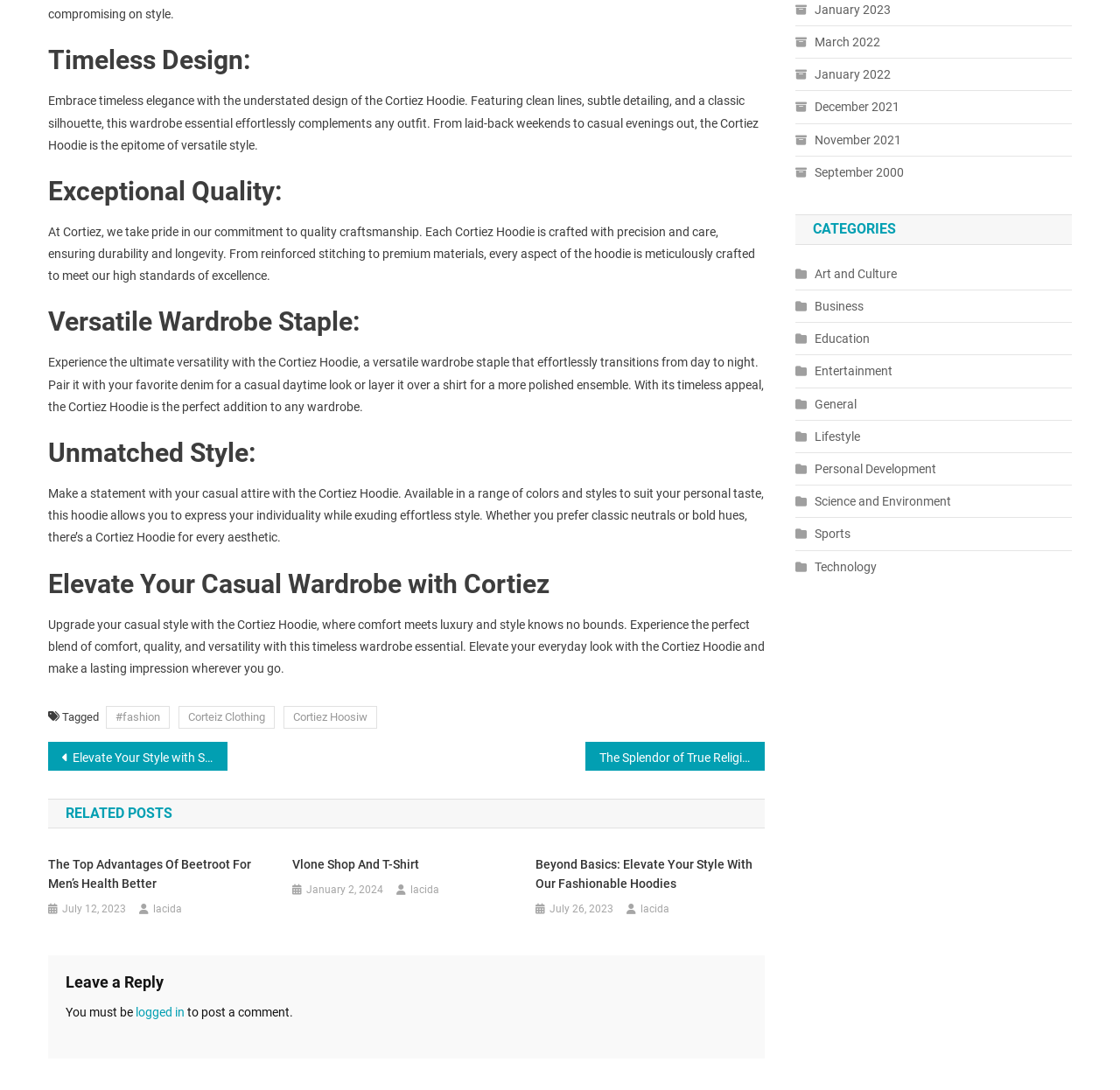What is the name of the hoodie being described?
Examine the webpage screenshot and provide an in-depth answer to the question.

The webpage is describing a hoodie, and the name 'Cortiez Hoodie' is mentioned multiple times in the text, indicating that it is the name of the product being described.